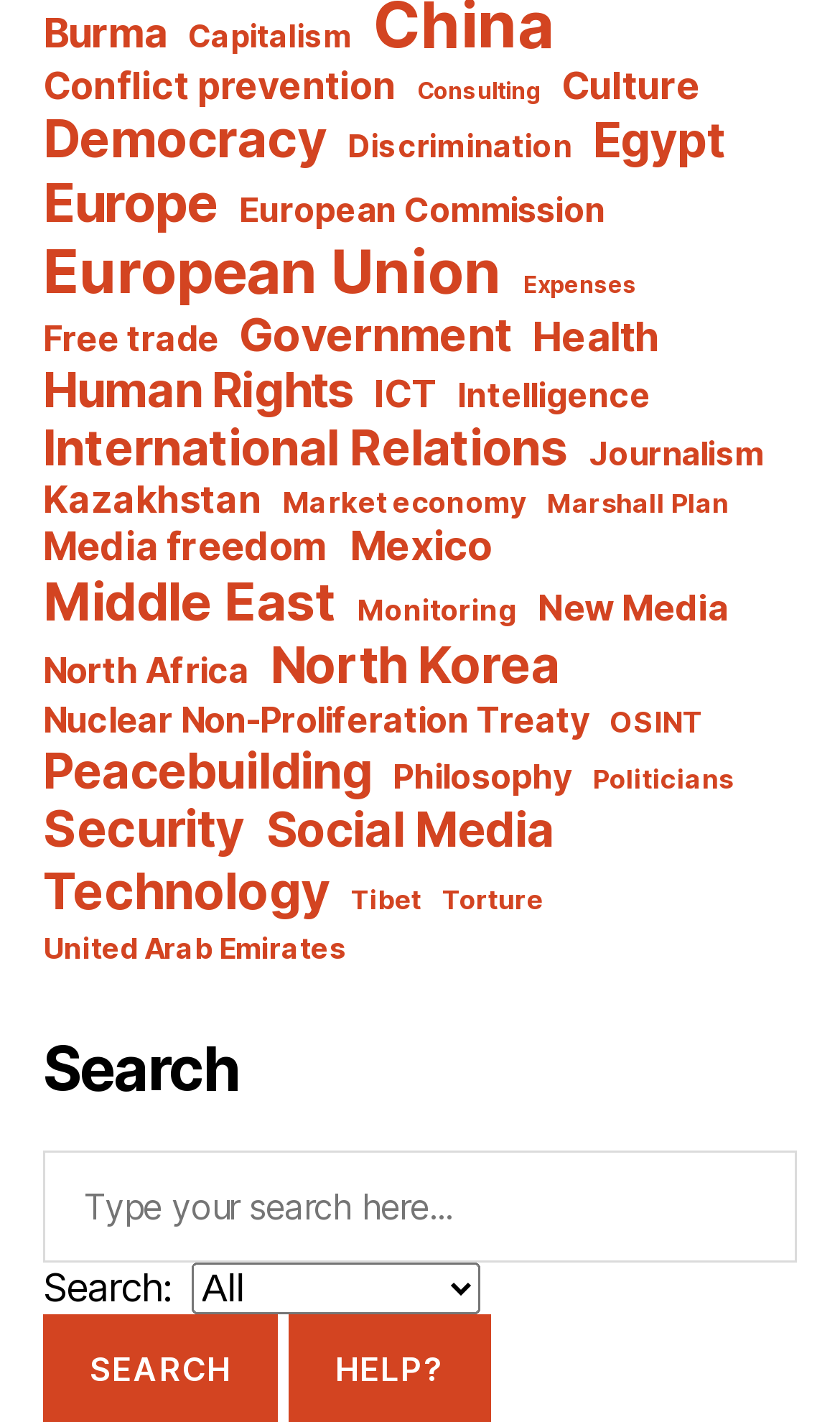Locate the bounding box coordinates of the element's region that should be clicked to carry out the following instruction: "Click on Burma". The coordinates need to be four float numbers between 0 and 1, i.e., [left, top, right, bottom].

[0.051, 0.007, 0.199, 0.04]